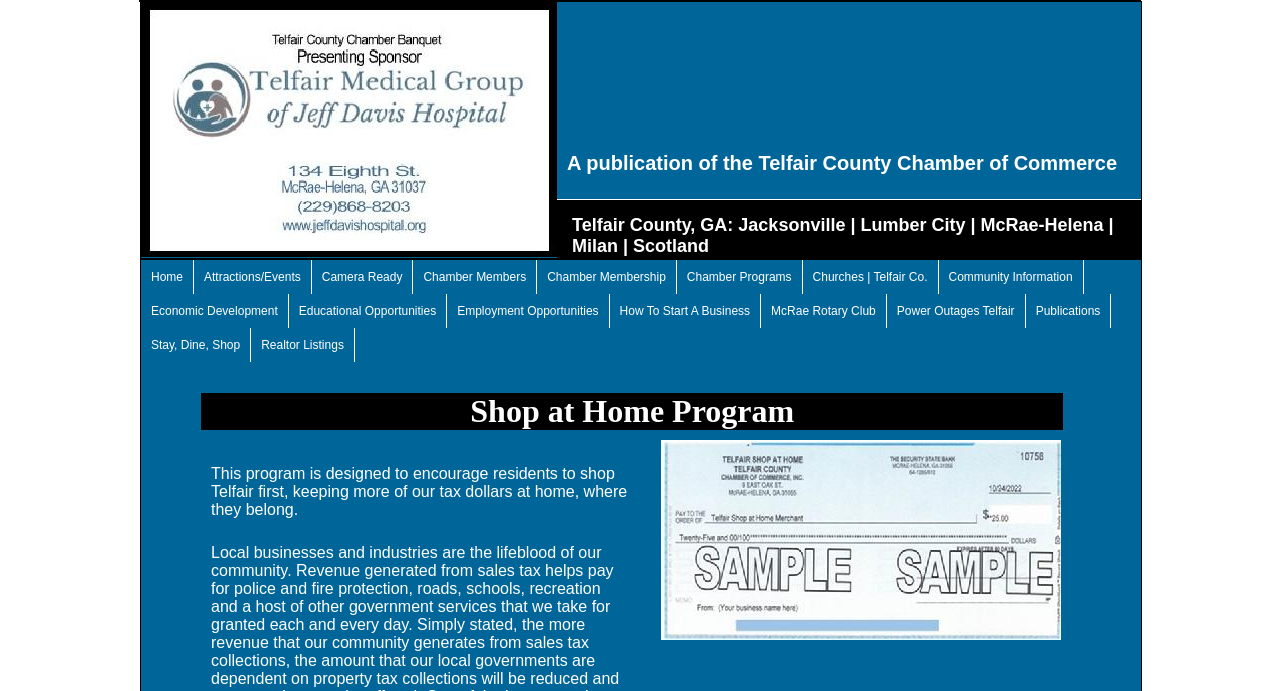Please respond to the question using a single word or phrase:
How many links are there in the top navigation menu?

14